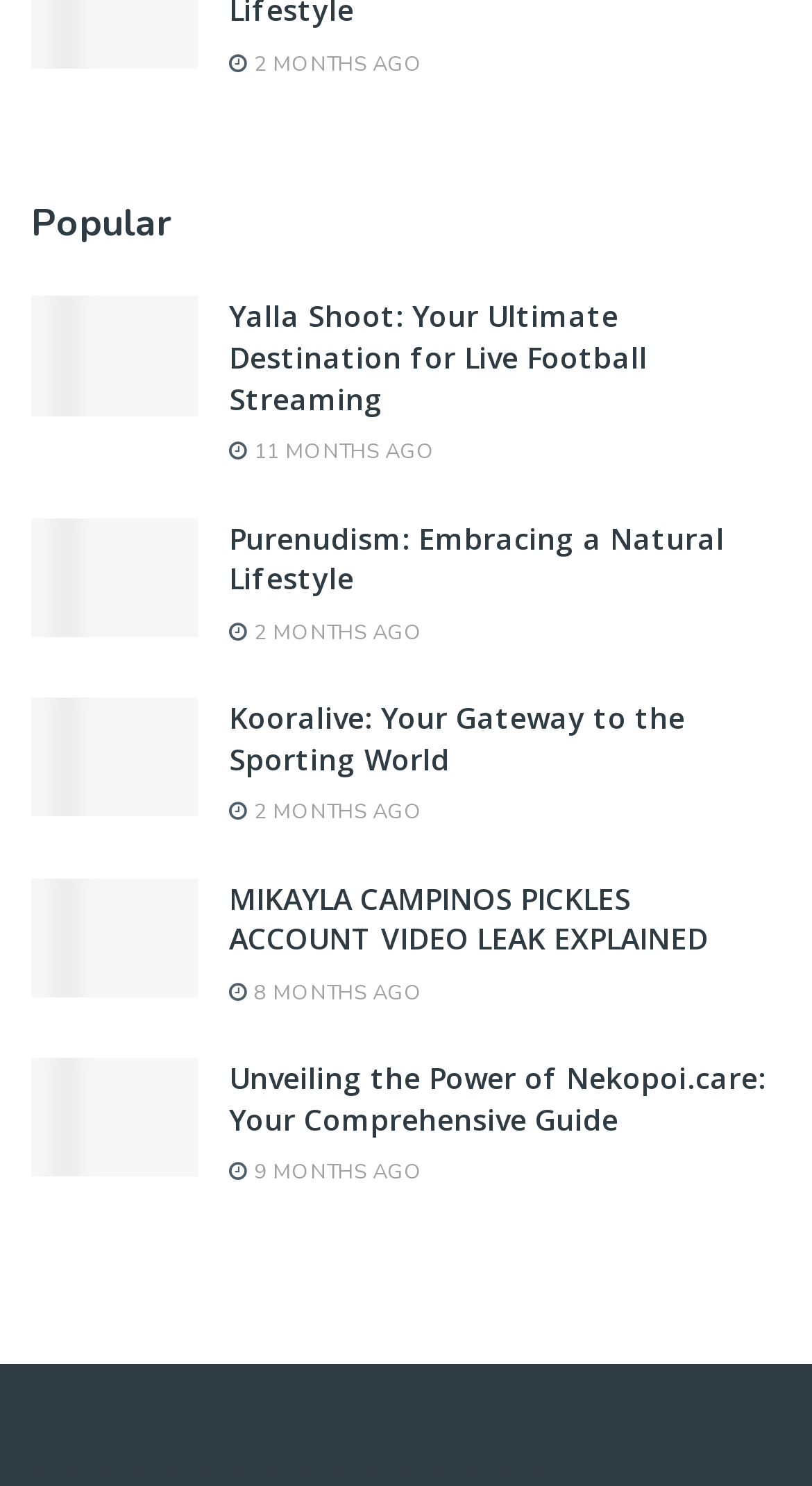Answer the question using only a single word or phrase: 
What is the oldest article on this webpage?

11 months ago